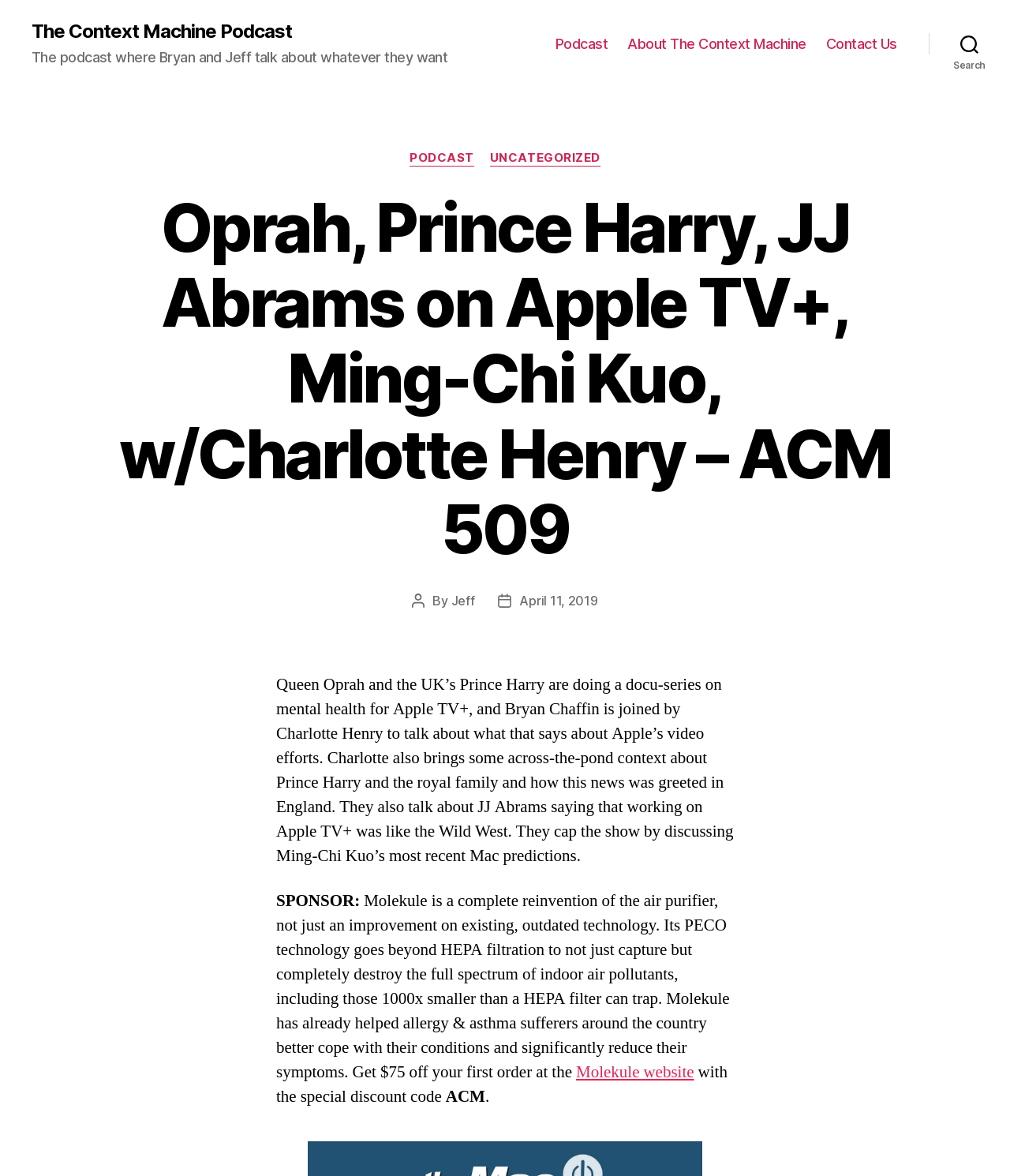Given the webpage screenshot, identify the bounding box of the UI element that matches this description: "Contact Us".

[0.818, 0.03, 0.888, 0.044]